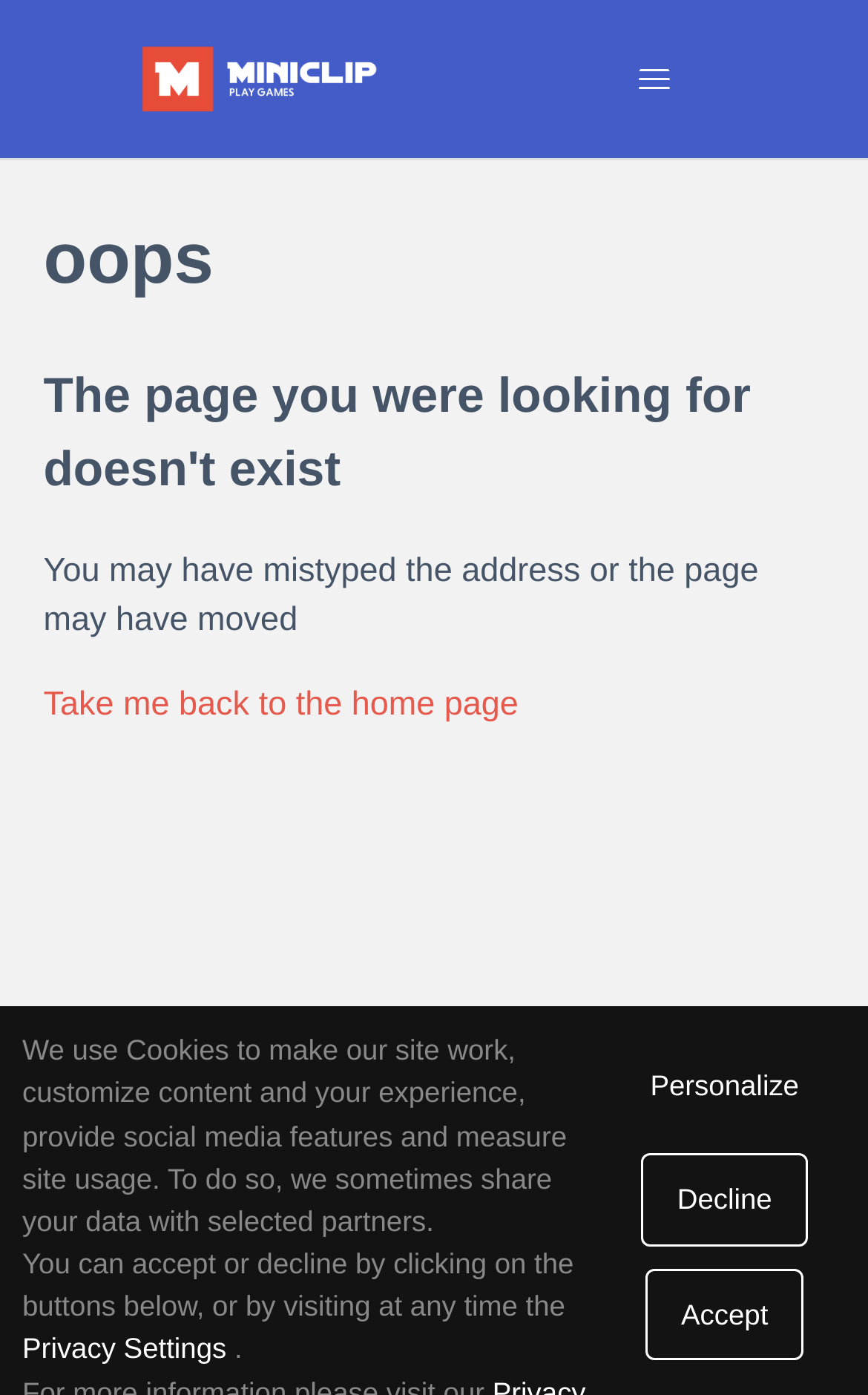What is the purpose of the toggle navigation menu button?
Use the information from the screenshot to give a comprehensive response to the question.

The button with the text 'Toggle navigation menu' is likely used to open or close the navigation menu, allowing users to access different sections of the website.